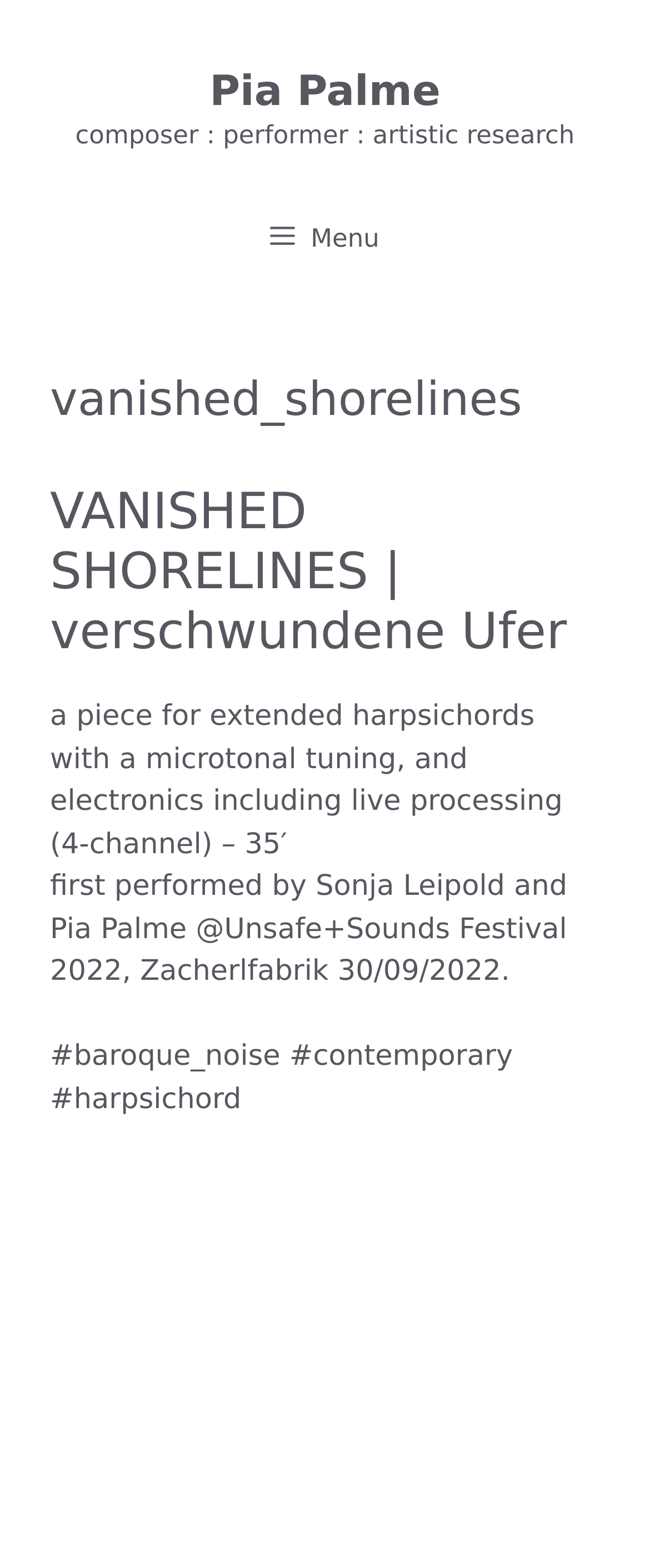What is the name of the piece performed at the Unsafe+Sounds Festival?
Using the image as a reference, answer with just one word or a short phrase.

vanished_shorelines